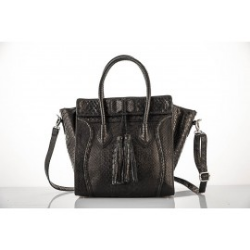How many top handles does the handbag have?
Answer the question with just one word or phrase using the image.

Two